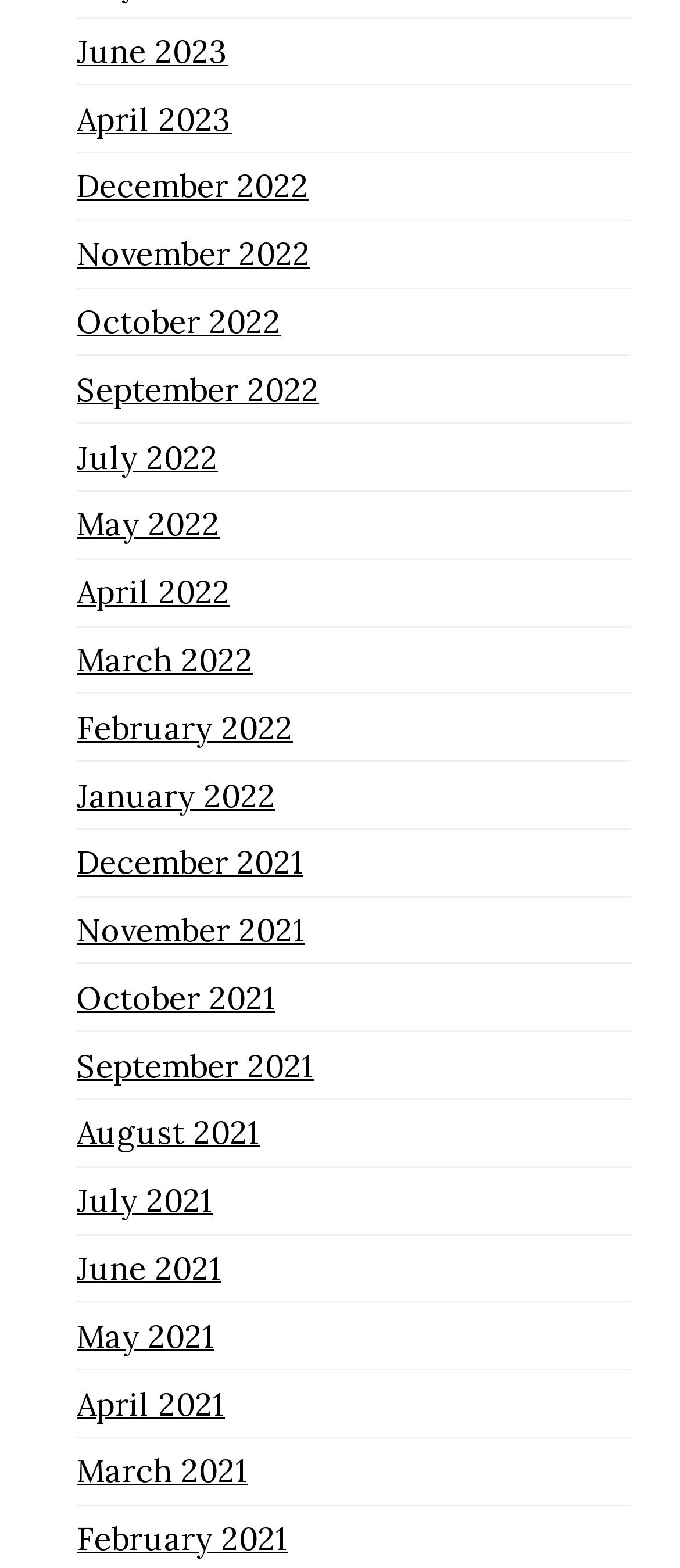Please give a concise answer to this question using a single word or phrase: 
How many links are there on the webpage?

29 links